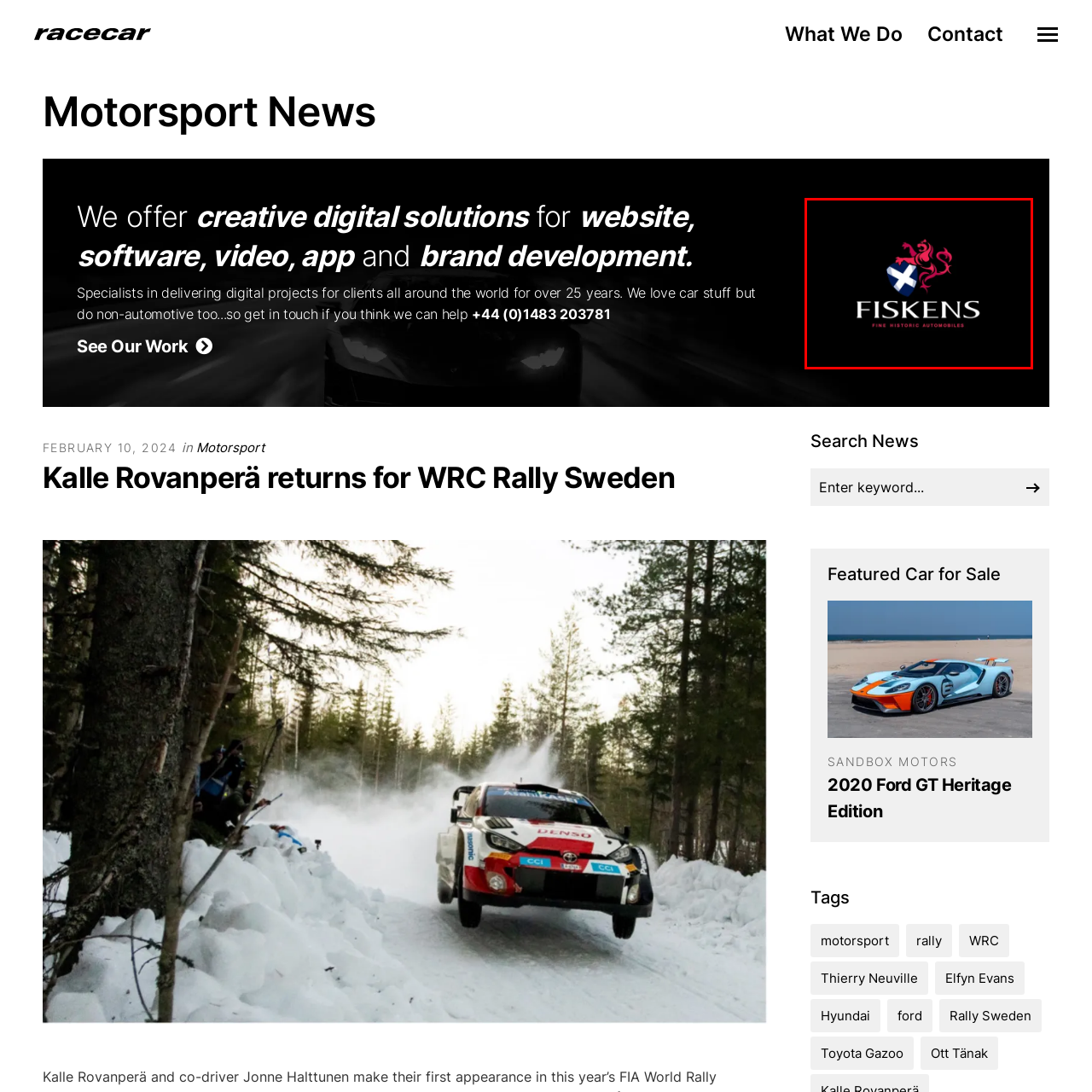Look at the image enclosed by the red boundary and give a detailed answer to the following question, grounding your response in the image's content: 
What is the tagline of Fiskens?

The tagline 'FINE HISTORIC AUTOMOBILES' conveys the company's commitment to offering exquisite vehicles with historical significance, which is a key aspect of their brand identity in the automotive world.